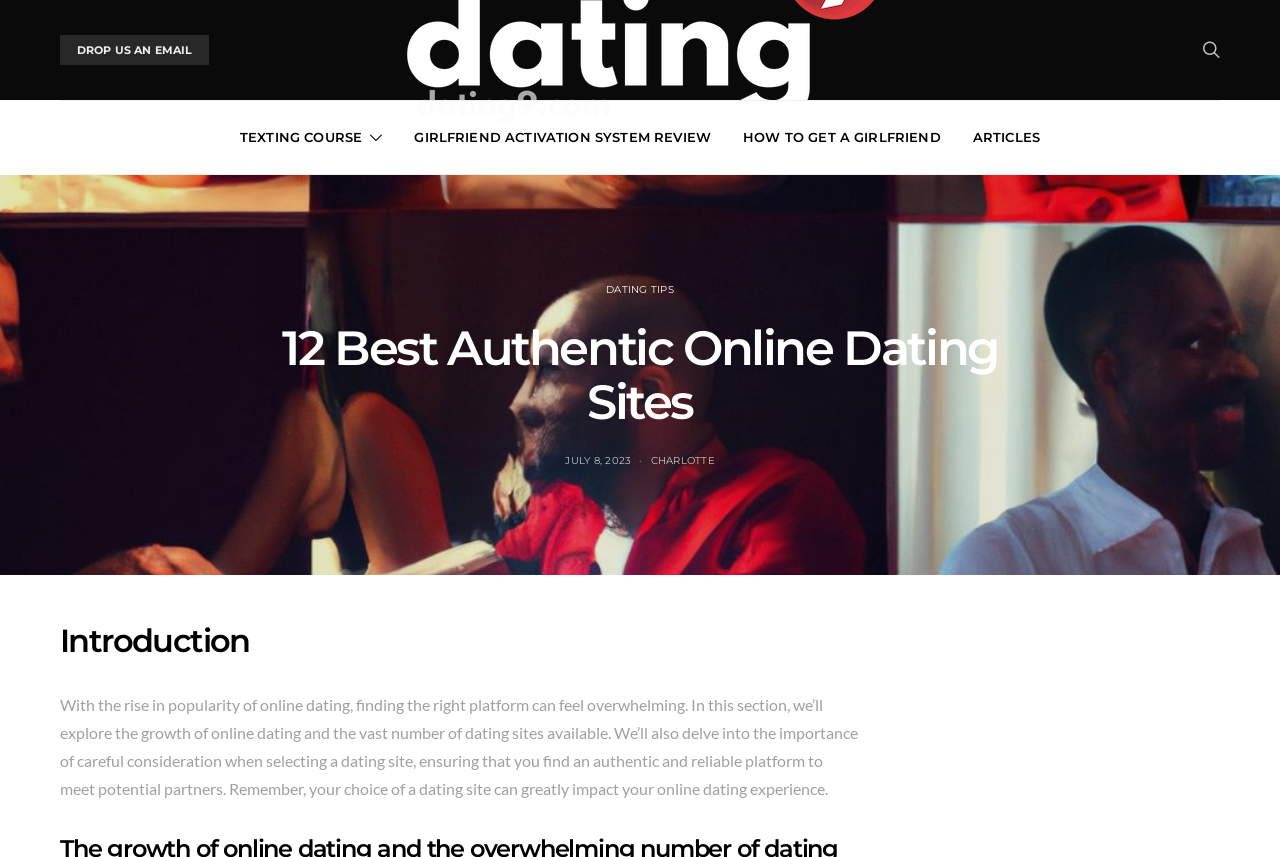Given the description of a UI element: "July 8, 2023", identify the bounding box coordinates of the matching element in the webpage screenshot.

[0.442, 0.53, 0.493, 0.545]